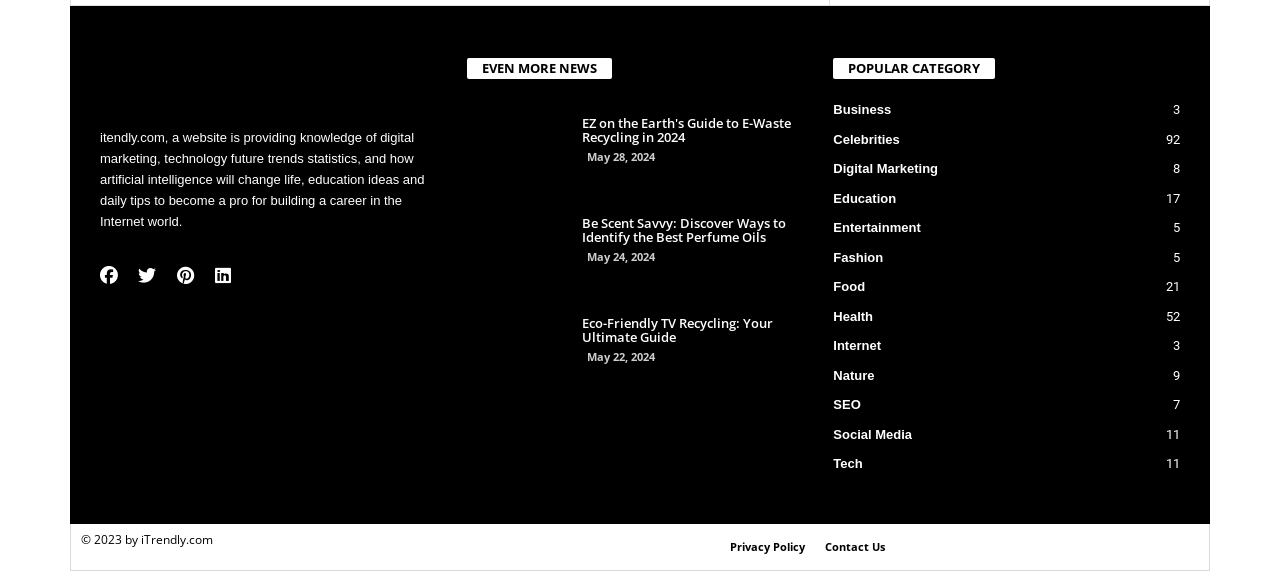Please identify the bounding box coordinates of the area that needs to be clicked to follow this instruction: "Check the Privacy Policy".

[0.57, 0.94, 0.629, 0.976]